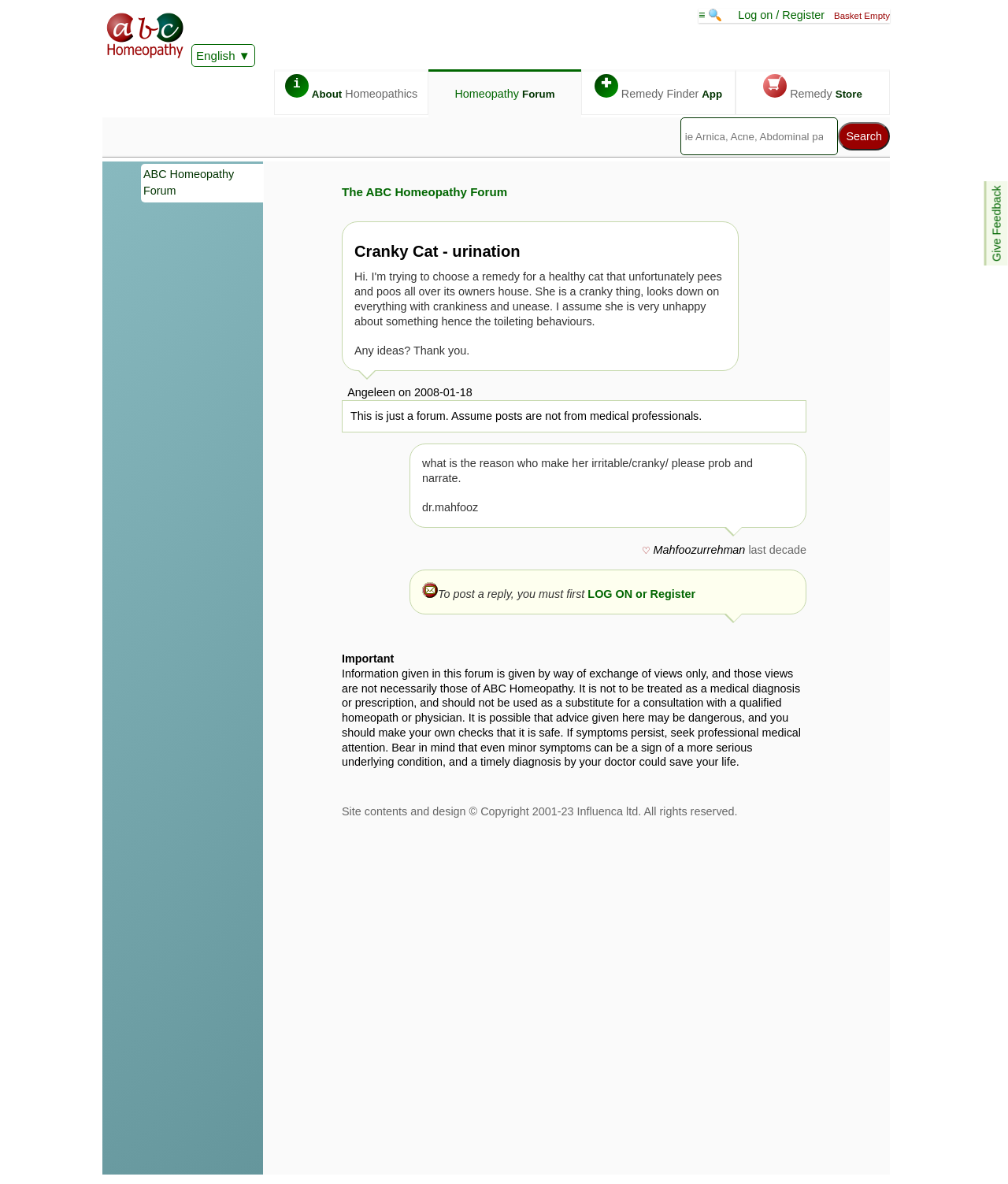Identify the bounding box coordinates of the clickable region to carry out the given instruction: "Learn about homeopathics".

[0.272, 0.059, 0.425, 0.097]